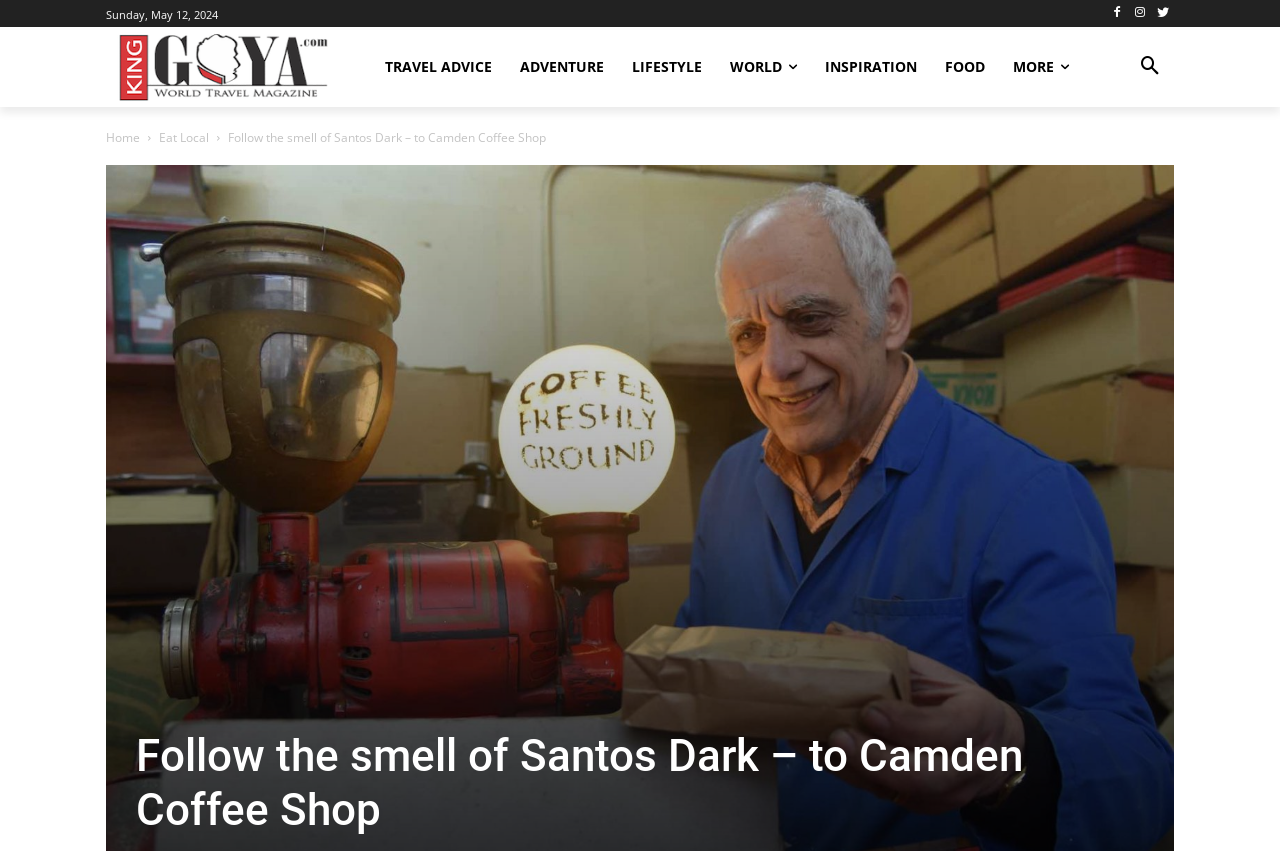Can you find and provide the main heading text of this webpage?

Follow the smell of Santos Dark – to Camden Coffee Shop